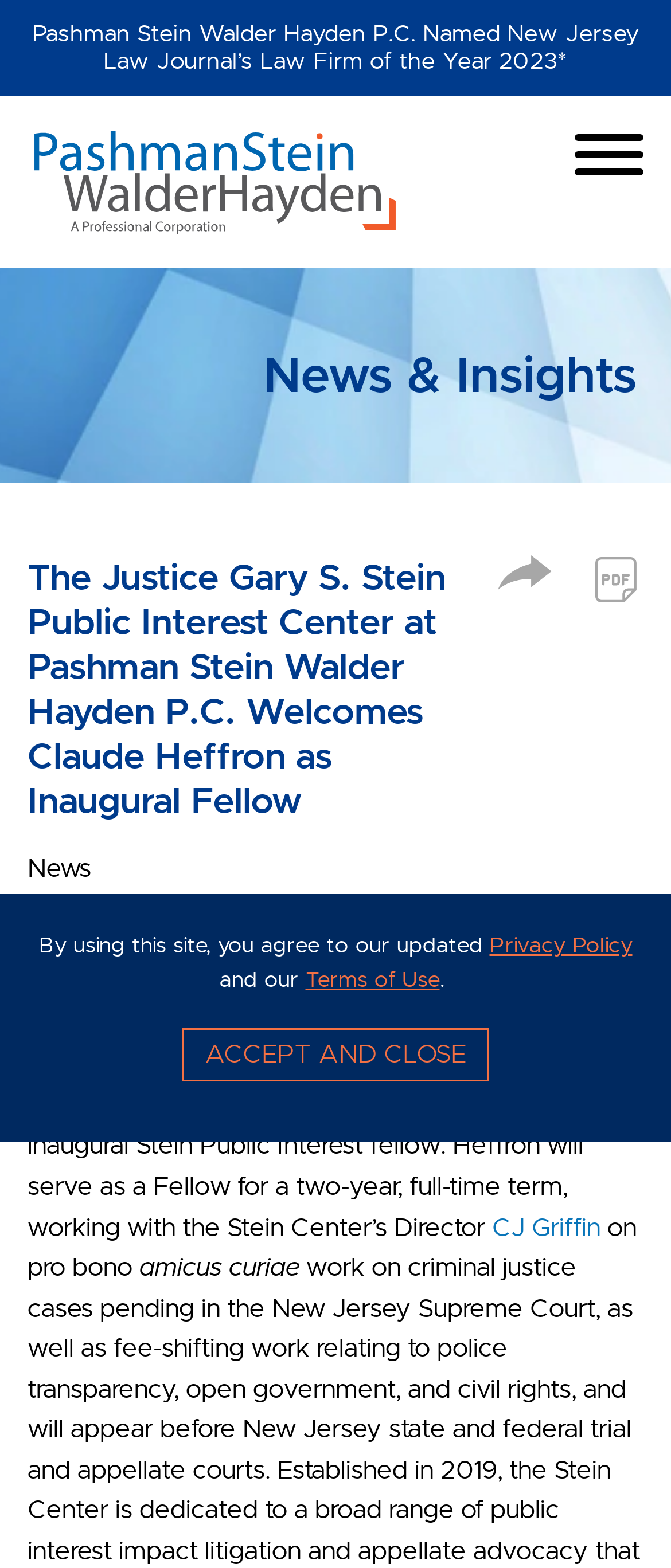Explain the webpage in detail, including its primary components.

The webpage is about the Justice Gary S. Stein Public Interest Center at Pashman Stein Walder Hayden P.C. welcoming Claude Heffron as its inaugural fellow. 

At the top left, there is a logo of Pashman Stein Walder Hayden P.C. with a link to the company's website. Below the logo, there are links to "Main Content" and "Main Menu". On the top right, there is a button labeled "Menu" that controls the main navigation.

Above the main content, there is an alert message with a link to an article about Pashman Stein Walder Hayden P.C. being named the Law Firm of the Year 2023.

The main content is divided into two sections. On the left, there is a heading announcing the arrival of Claude Heffron as the inaugural fellow of the Stein Center. Below the heading, there are several paragraphs of text describing Heffron's role and the Stein Center's director, CJ Griffin. 

On the right, there are several buttons and links, including a "Share Icon" button, a "PDF" link, and a "News & Insights" section. 

At the bottom of the page, there is a "Cookie Policy" section with links to the Privacy Policy and Terms of Use. There is also an "Accept" button to accept the cookie policy.